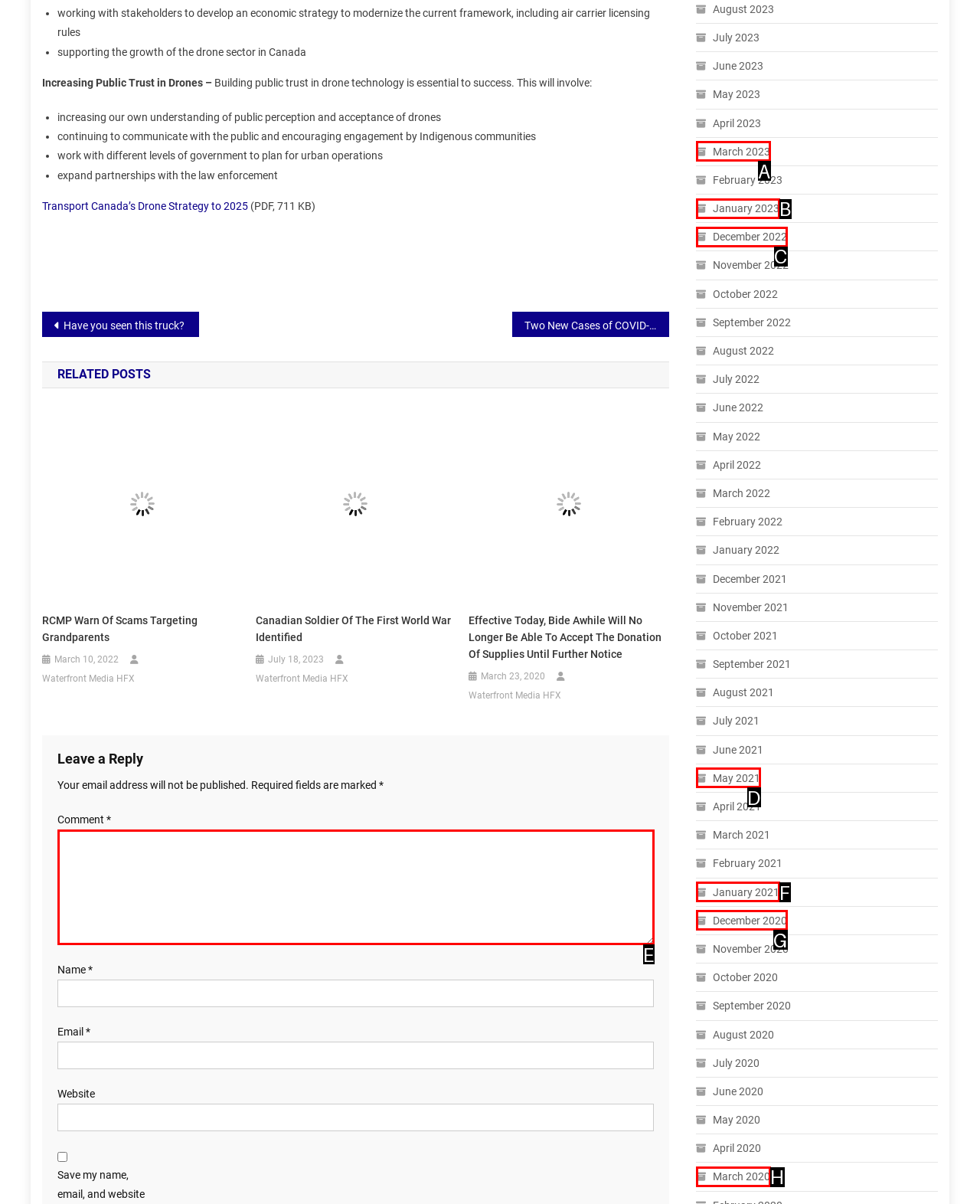Determine which option fits the element description: parent_node: Comment * name="fcce309375"
Answer with the option’s letter directly.

E